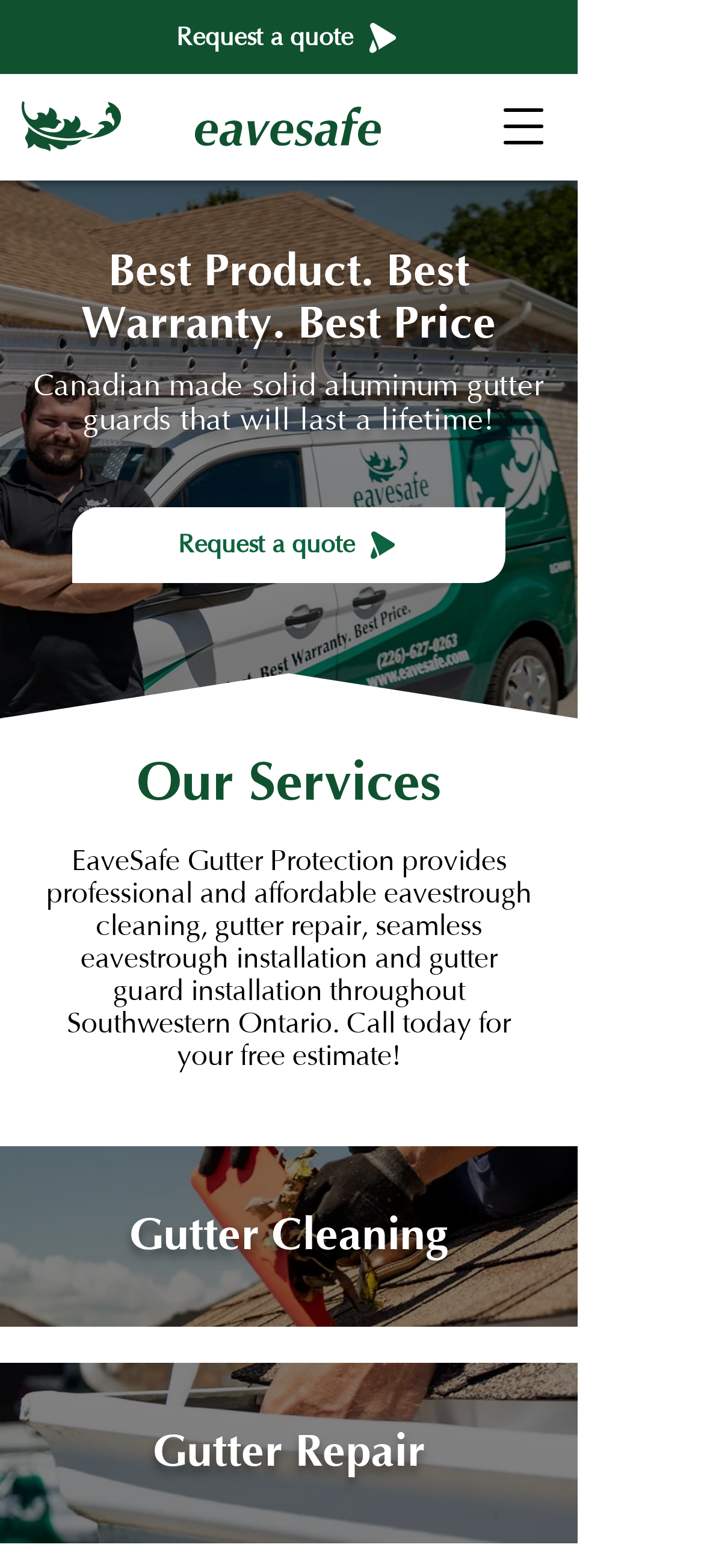Using the webpage screenshot, locate the HTML element that fits the following description and provide its bounding box: "Request a quote".

[0.103, 0.323, 0.718, 0.372]